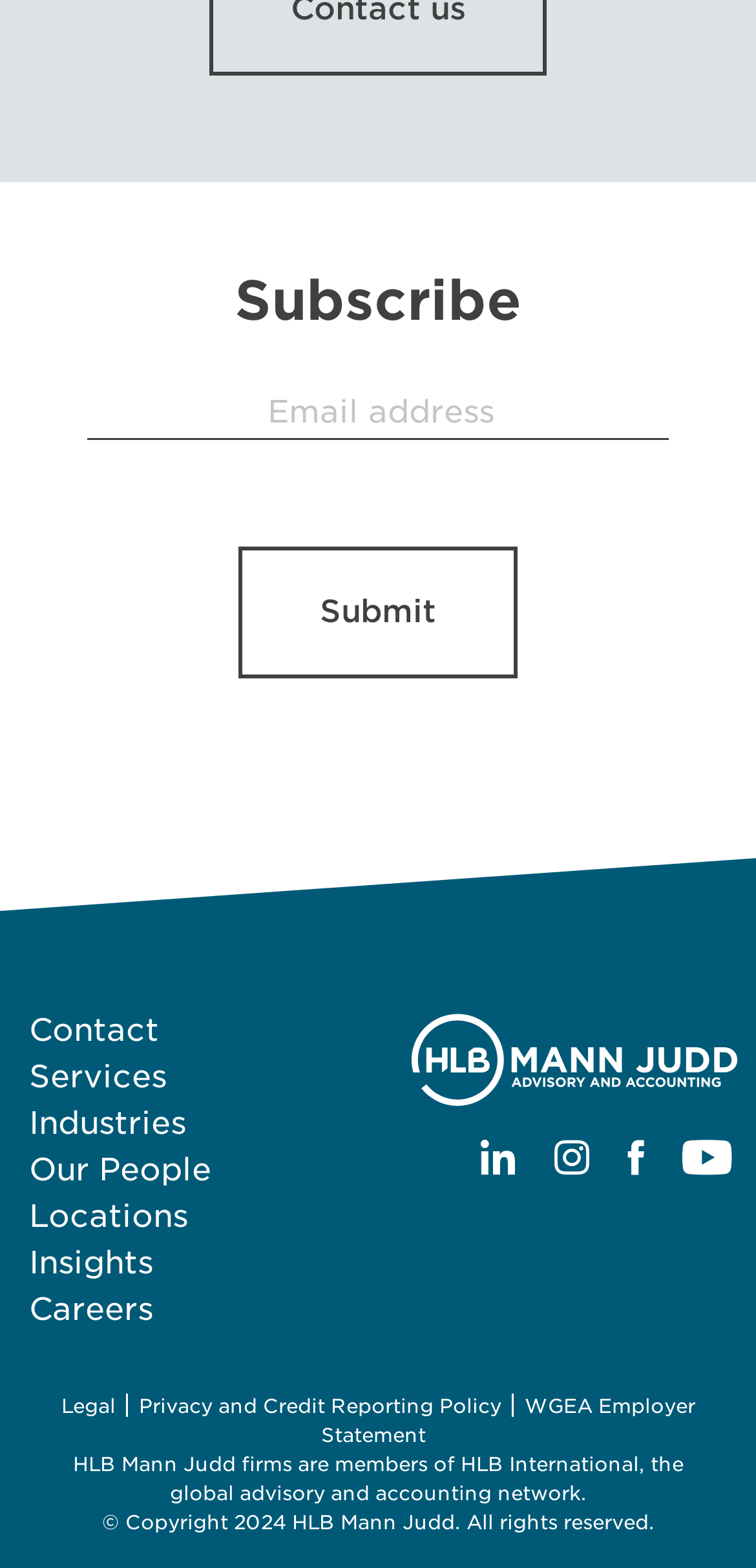Find the bounding box coordinates of the element you need to click on to perform this action: 'Go to Contact page'. The coordinates should be represented by four float values between 0 and 1, in the format [left, top, right, bottom].

[0.038, 0.645, 0.21, 0.669]